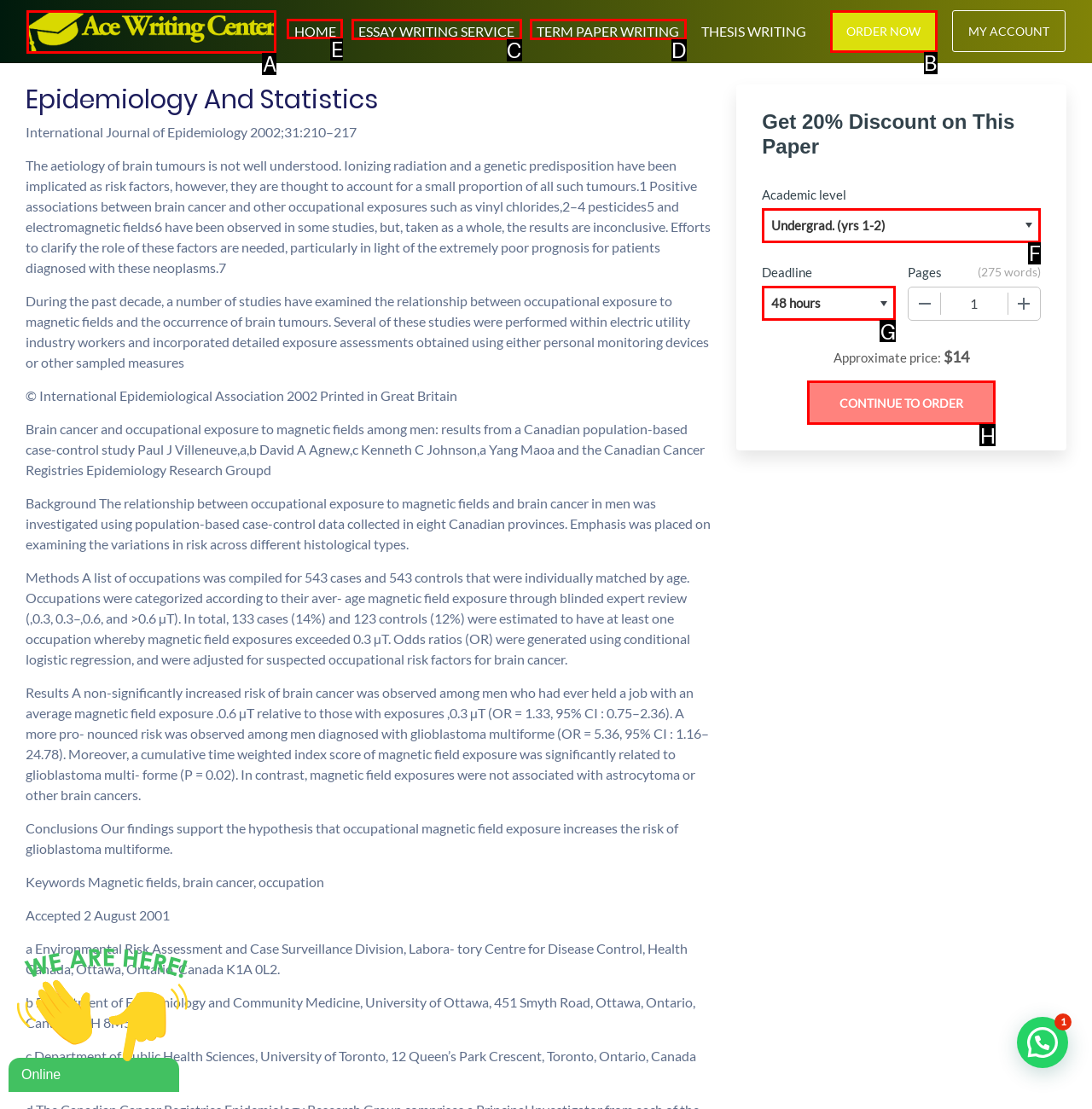Look at the highlighted elements in the screenshot and tell me which letter corresponds to the task: Click the 'HOME' link.

E